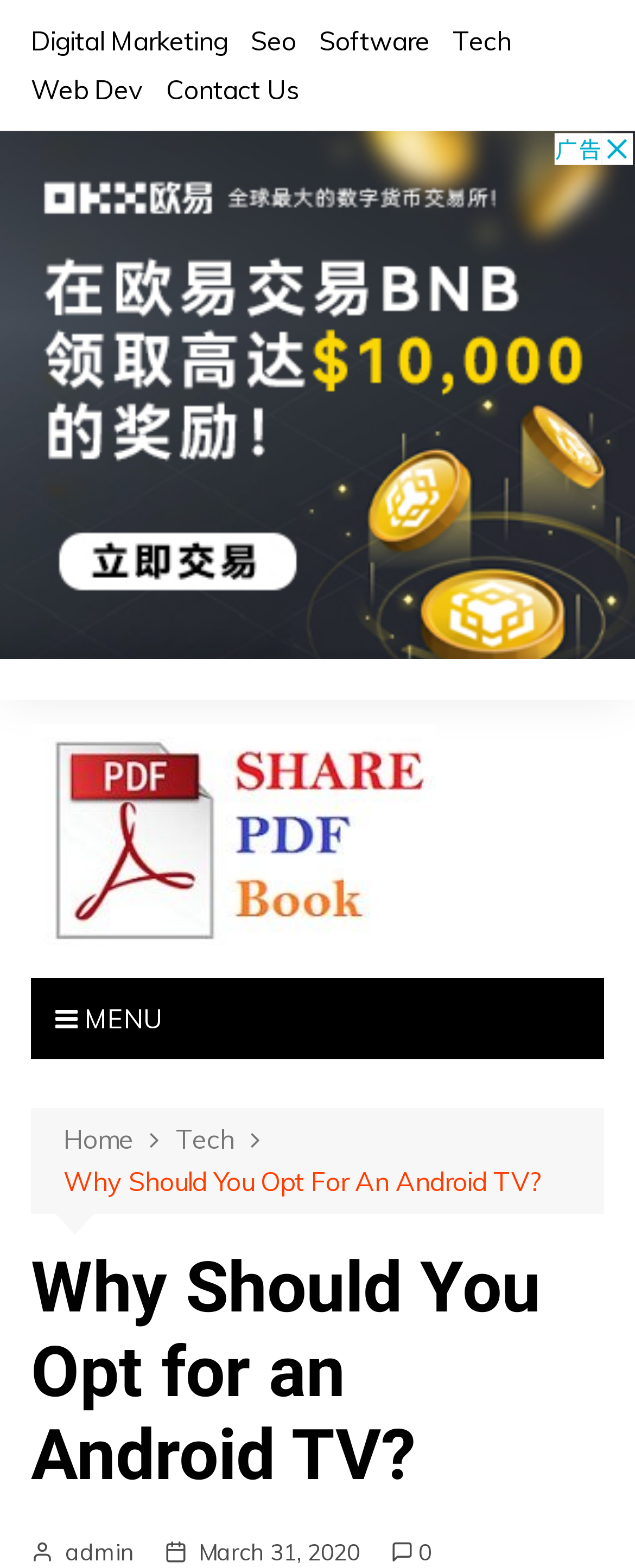Identify the coordinates of the bounding box for the element described below: "Tech". Return the coordinates as four float numbers between 0 and 1: [left, top, right, bottom].

[0.713, 0.01, 0.805, 0.042]